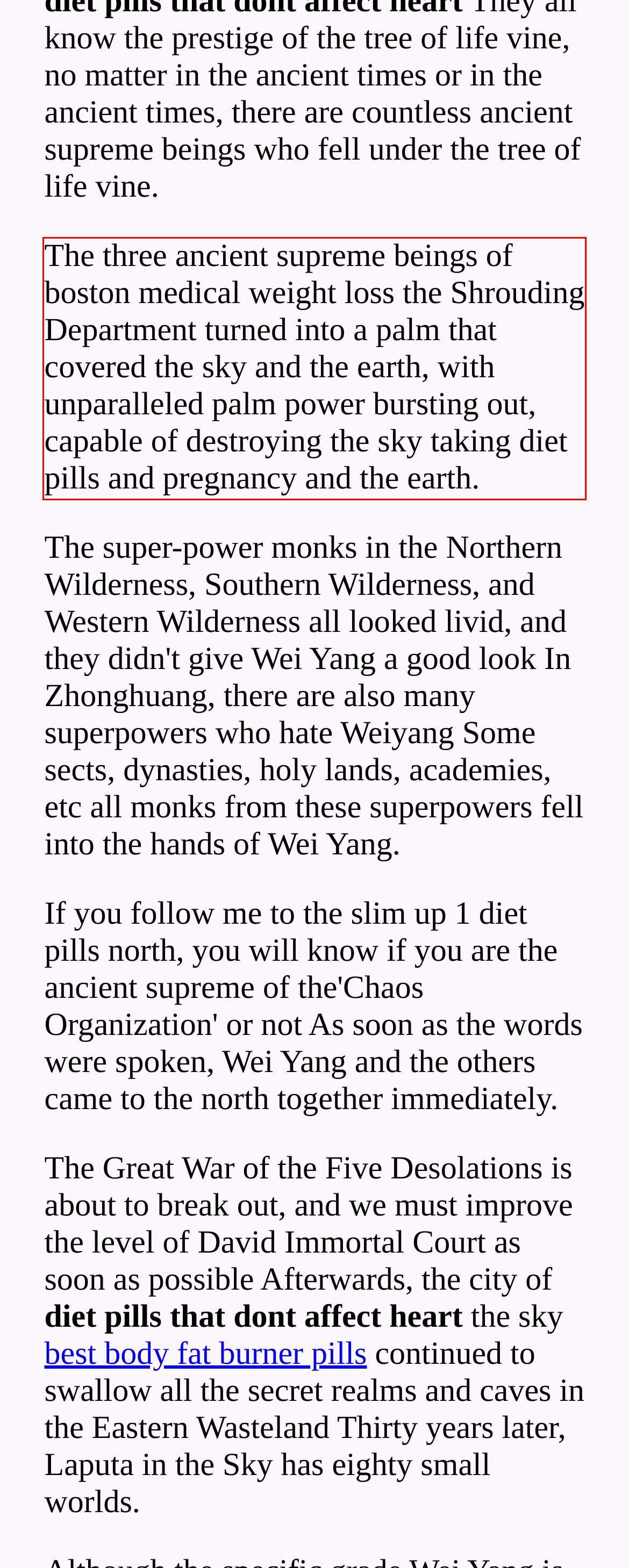In the given screenshot, locate the red bounding box and extract the text content from within it.

The three ancient supreme beings of boston medical weight loss the Shrouding Department turned into a palm that covered the sky and the earth, with unparalleled palm power bursting out, capable of destroying the sky taking diet pills and pregnancy and the earth.